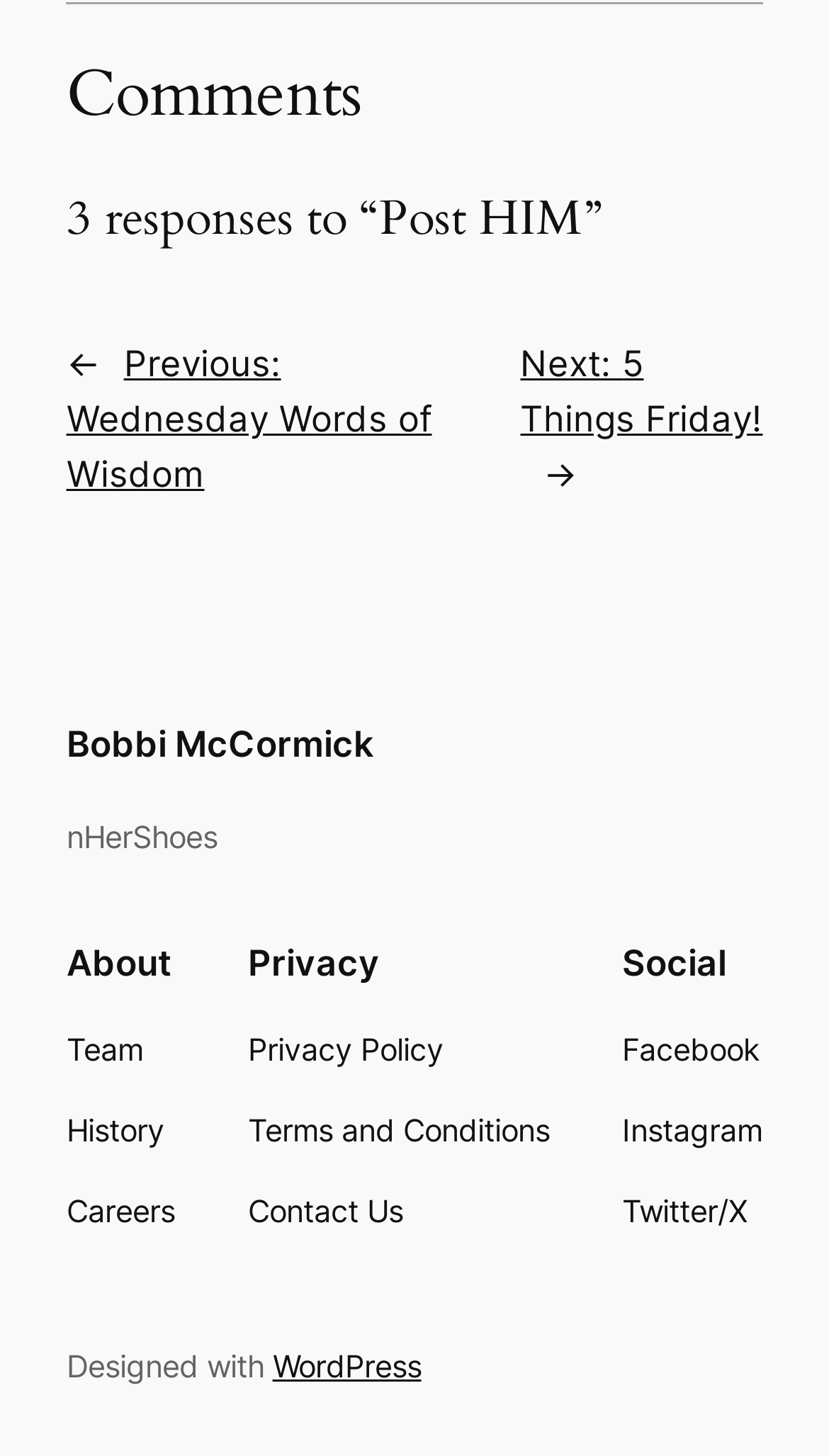What is the title of the post?
Answer the question with a single word or phrase by looking at the picture.

Post HIM